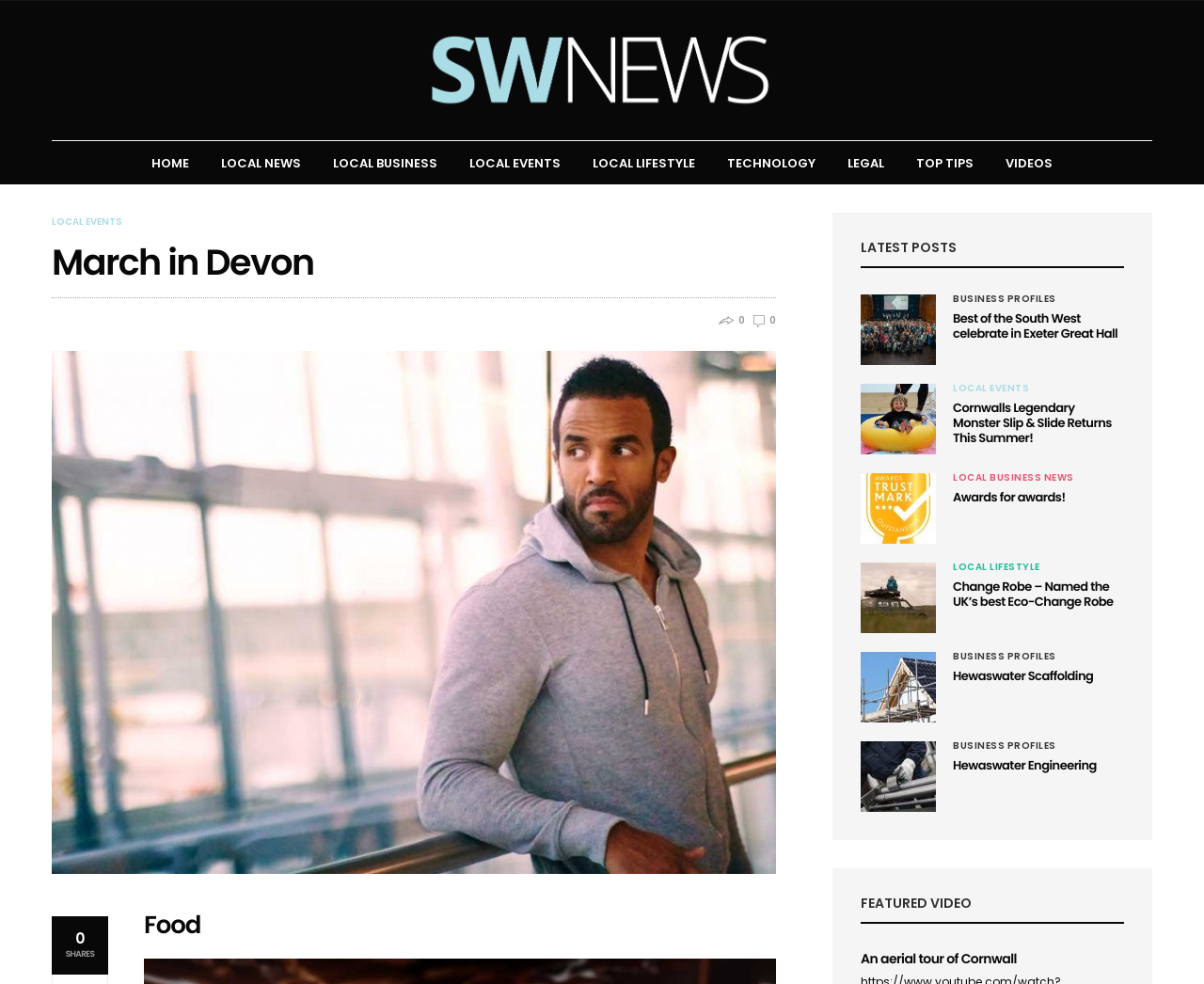What is the theme of the event mentioned in the article with the image 'slip and slide1'?
Observe the image and answer the question with a one-word or short phrase response.

Summer event